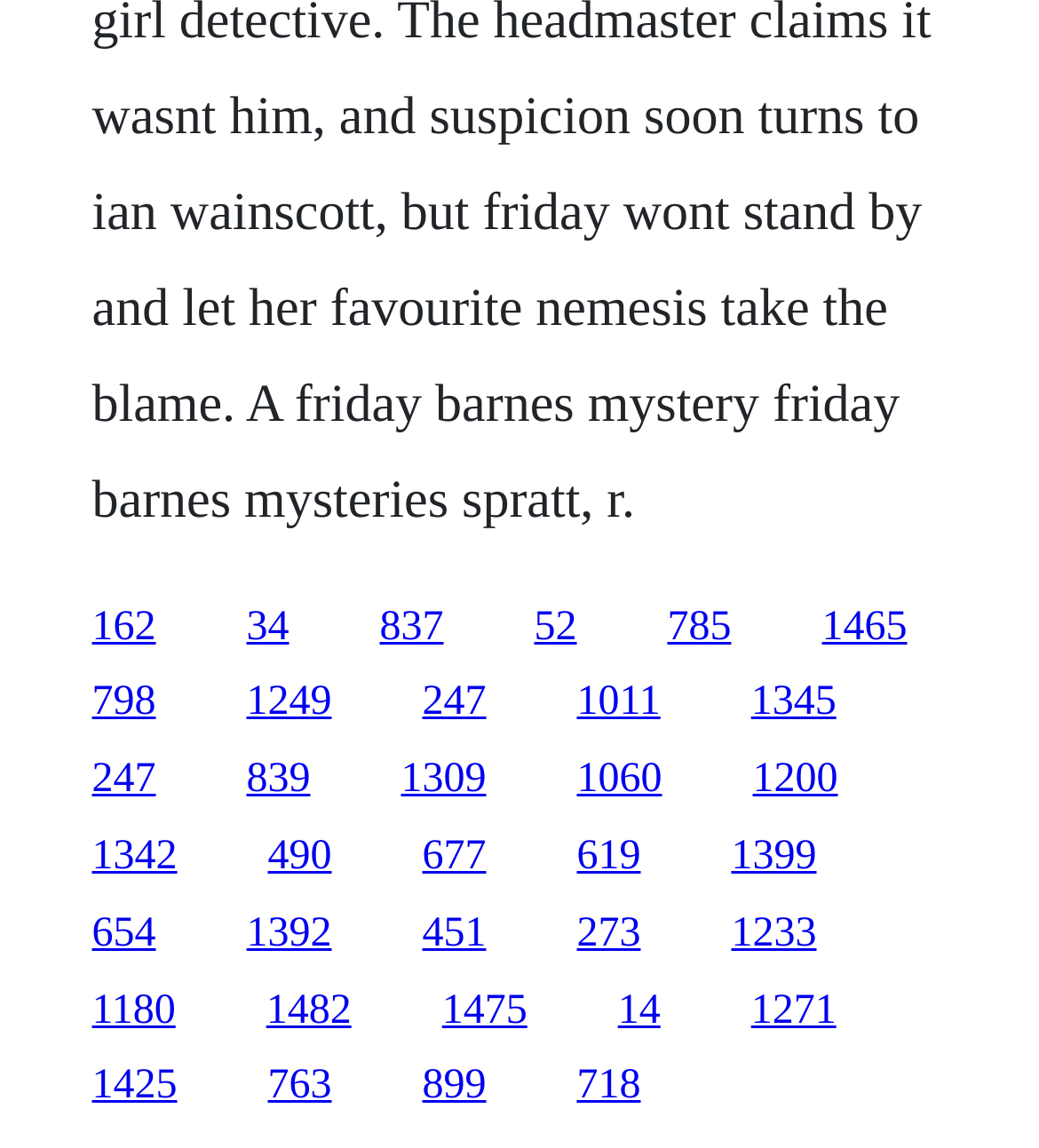Identify the coordinates of the bounding box for the element that must be clicked to accomplish the instruction: "go to the tenth link".

[0.723, 0.593, 0.805, 0.632]